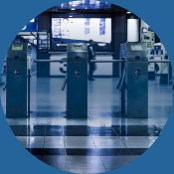What forms of authentication are integrated in the system?
Look at the screenshot and respond with a single word or phrase.

Fingerprint recognition, card access, and PIN code